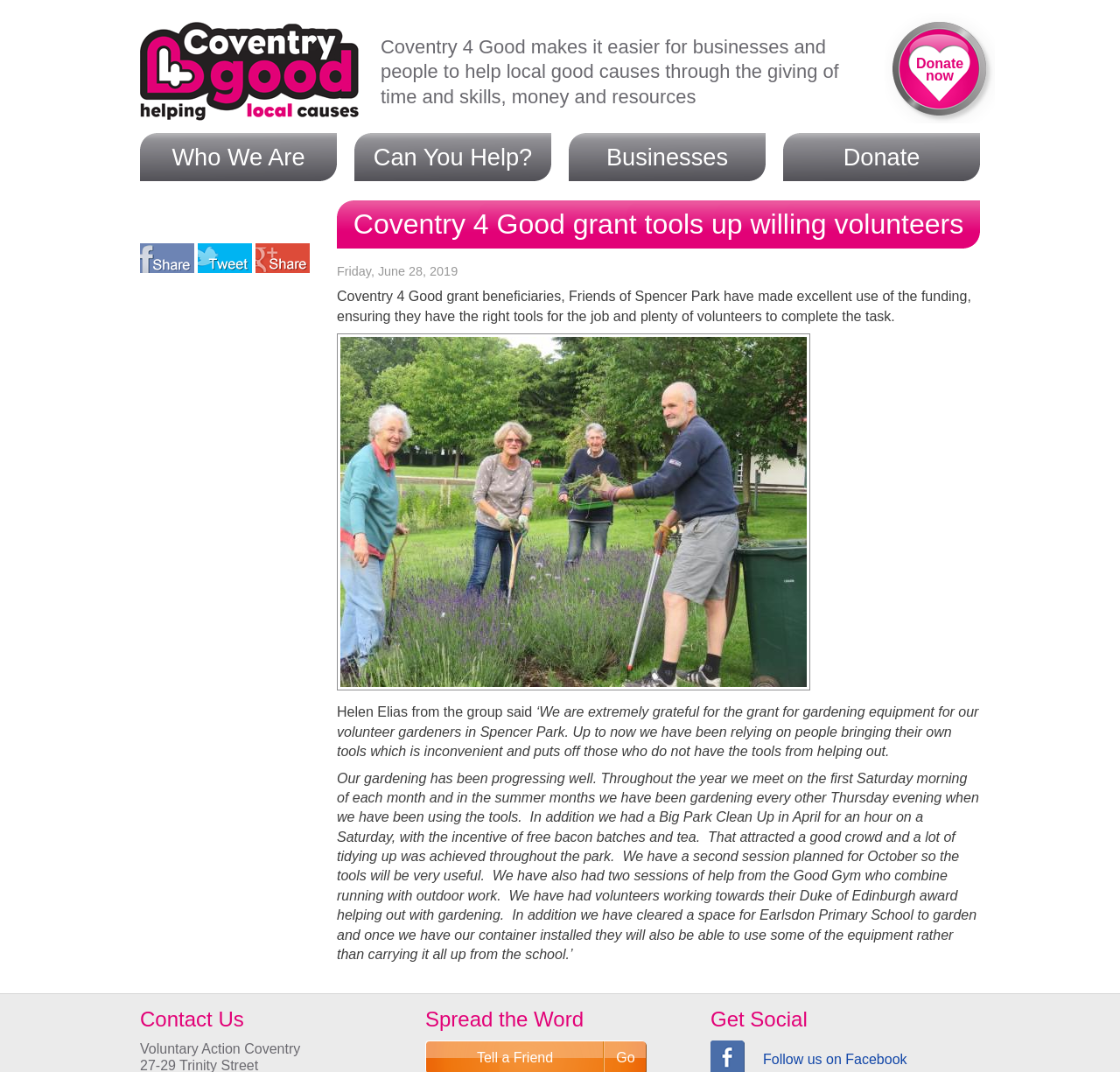What is the name of the school that will use the gardening equipment?
Give a one-word or short phrase answer based on the image.

Earlsdon Primary School